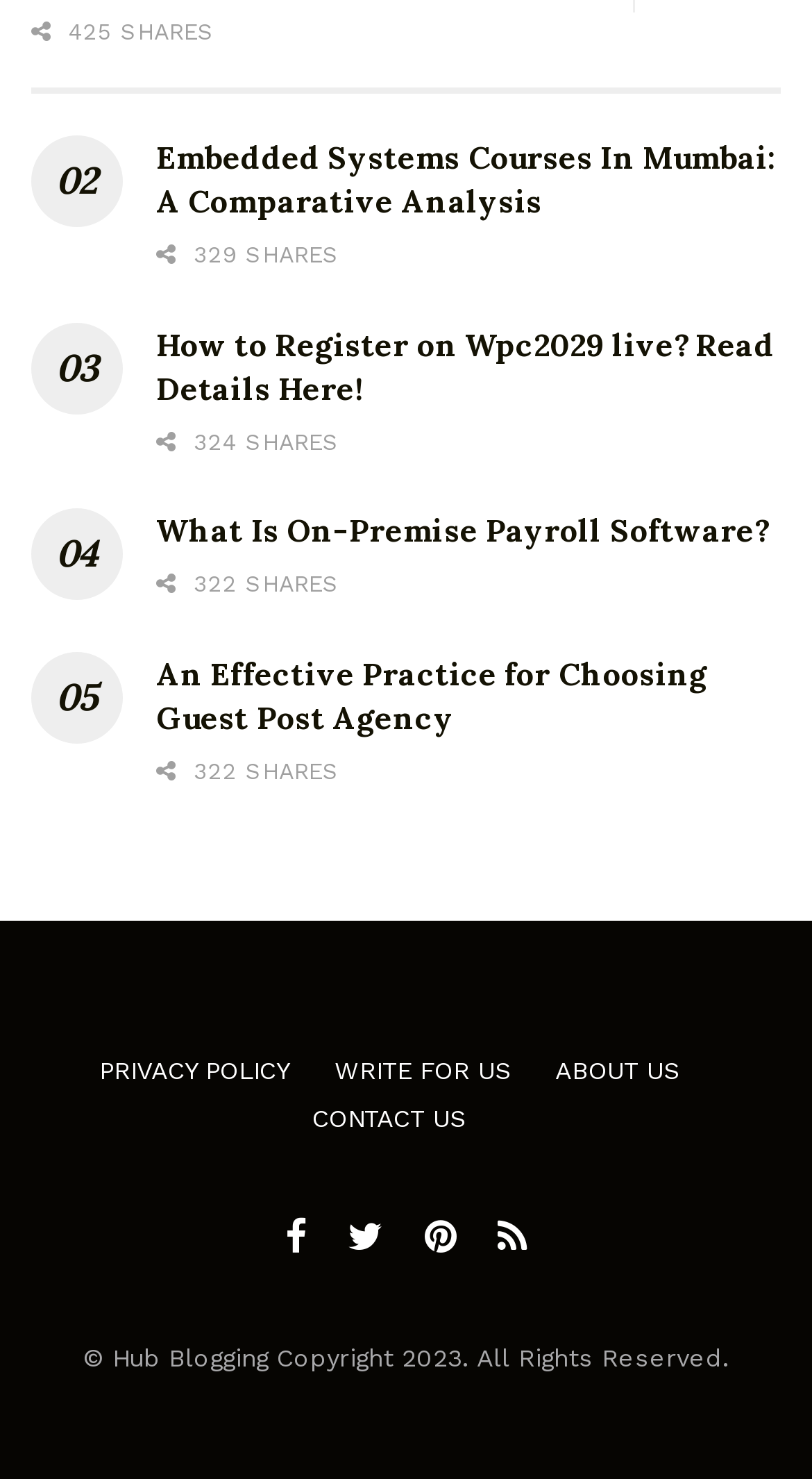Please indicate the bounding box coordinates of the element's region to be clicked to achieve the instruction: "Visit the About Us page". Provide the coordinates as four float numbers between 0 and 1, i.e., [left, top, right, bottom].

[0.683, 0.714, 0.837, 0.734]